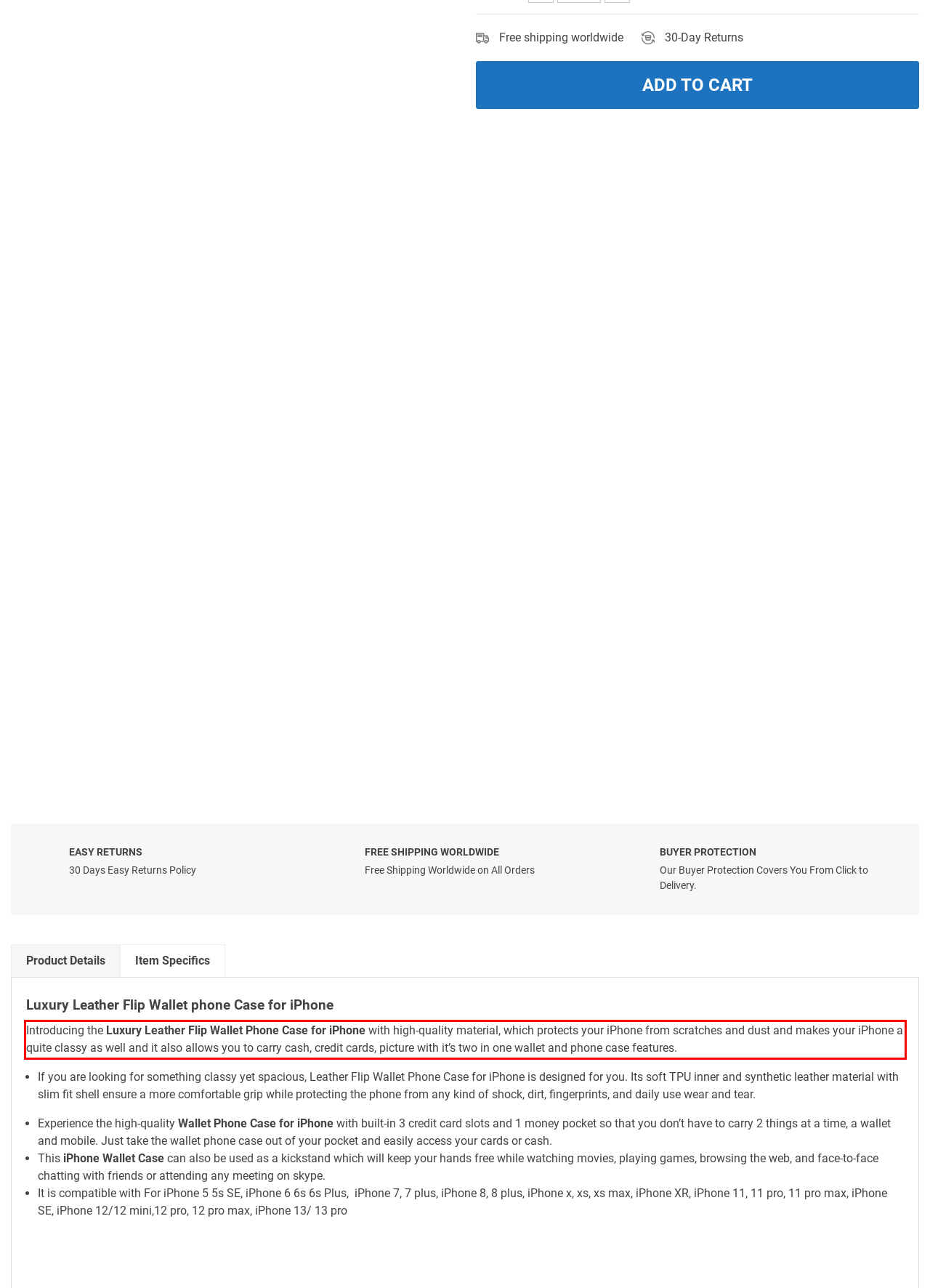Using OCR, extract the text content found within the red bounding box in the given webpage screenshot.

Introducing the Luxury Leather Flip Wallet Phone Case for iPhone with high-quality material, which protects your iPhone from scratches and dust and makes your iPhone a quite classy as well and it also allows you to carry cash, credit cards, picture with it’s two in one wallet and phone case features.